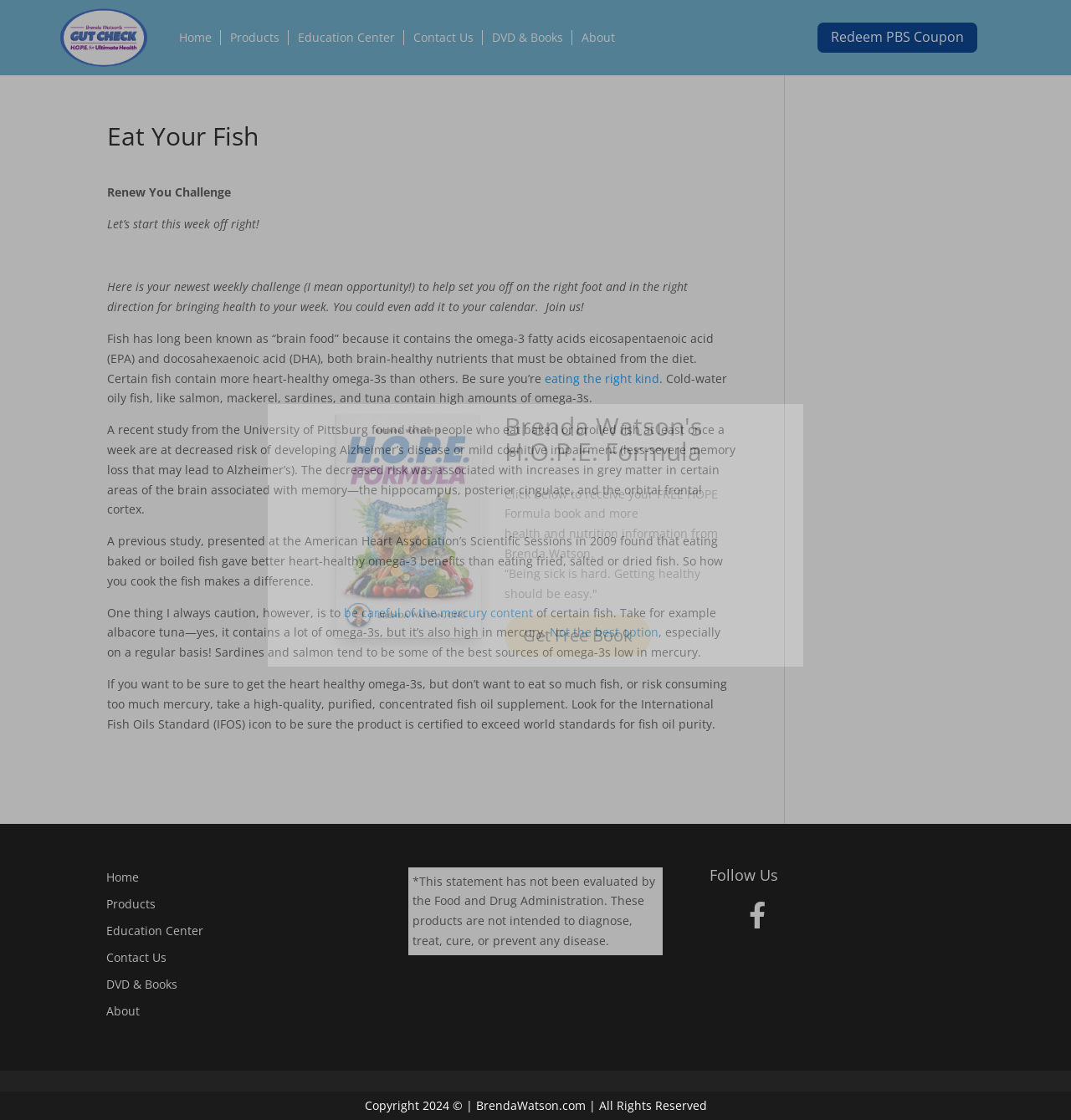Give a detailed account of the webpage, highlighting key information.

This webpage is about health and nutrition, specifically focusing on the benefits of eating fish and omega-3 fatty acids. At the top of the page, there is a navigation menu with links to "Home", "Products", "Education Center", "Contact Us", "DVD & Books", and "About". 

Below the navigation menu, there is a large article section that takes up most of the page. The article is titled "Renew You Challenge" and starts with a motivational message encouraging readers to start the week off right. The article then delves into the benefits of eating fish, specifically highlighting the omega-3 fatty acids found in certain types of fish. It cites studies that show the positive effects of eating fish on brain health and heart health. 

The article also cautions readers to be aware of the mercury content in certain fish and recommends taking a high-quality fish oil supplement as an alternative. Throughout the article, there are links to related topics, such as "eating the right kind" of fish and "be careful of the mercury content".

On the right side of the page, there is a section with a heading "Brenda Watson's H.O.P.E. Formula" and an image. Below the image, there is a call-to-action to receive a free book and more health and nutrition information from Brenda Watson.

At the bottom of the page, there is a copyright notice and a "Follow Us" section with links to social media platforms. There is also a disclaimer statement about the products not being intended to diagnose, treat, cure, or prevent any disease.